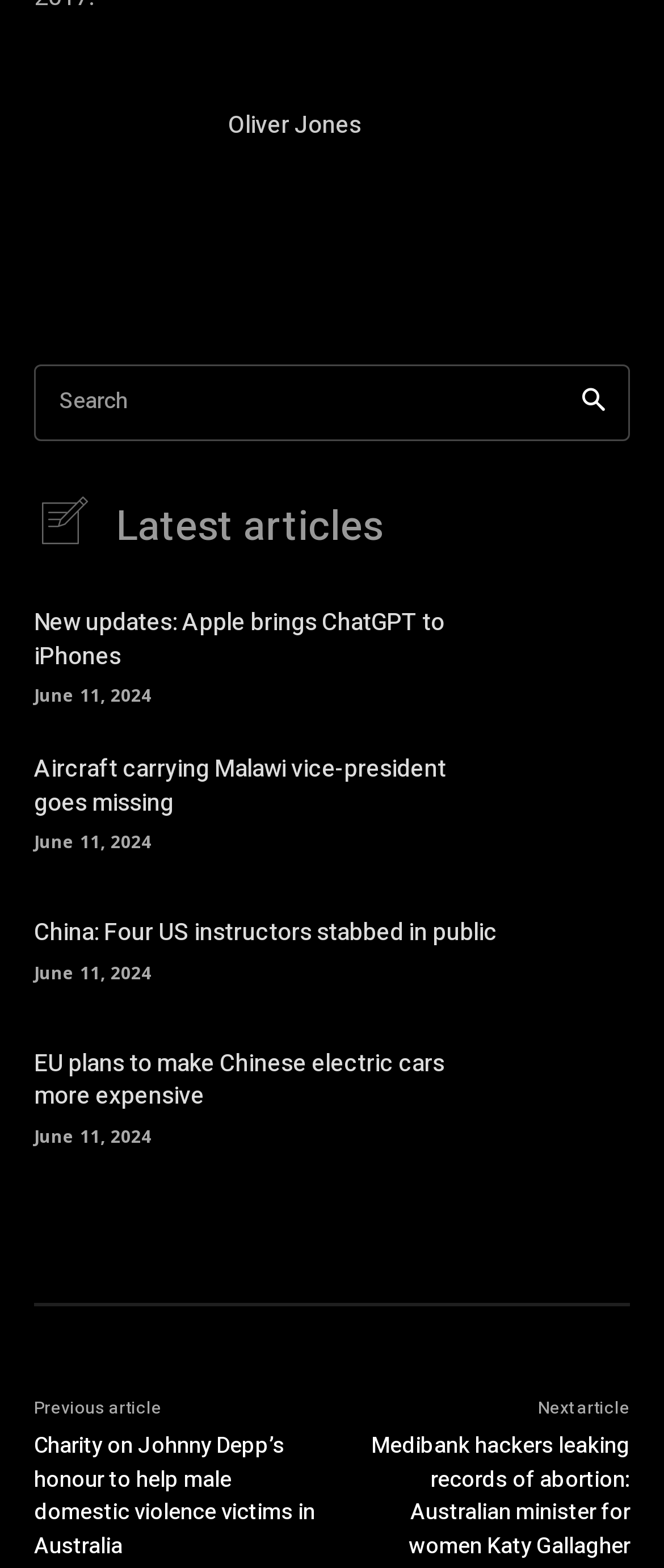What is the search button icon?
Using the image as a reference, deliver a detailed and thorough answer to the question.

The search button icon is ue80a, which is a Unicode character representing a magnifying glass, commonly used as a search icon.